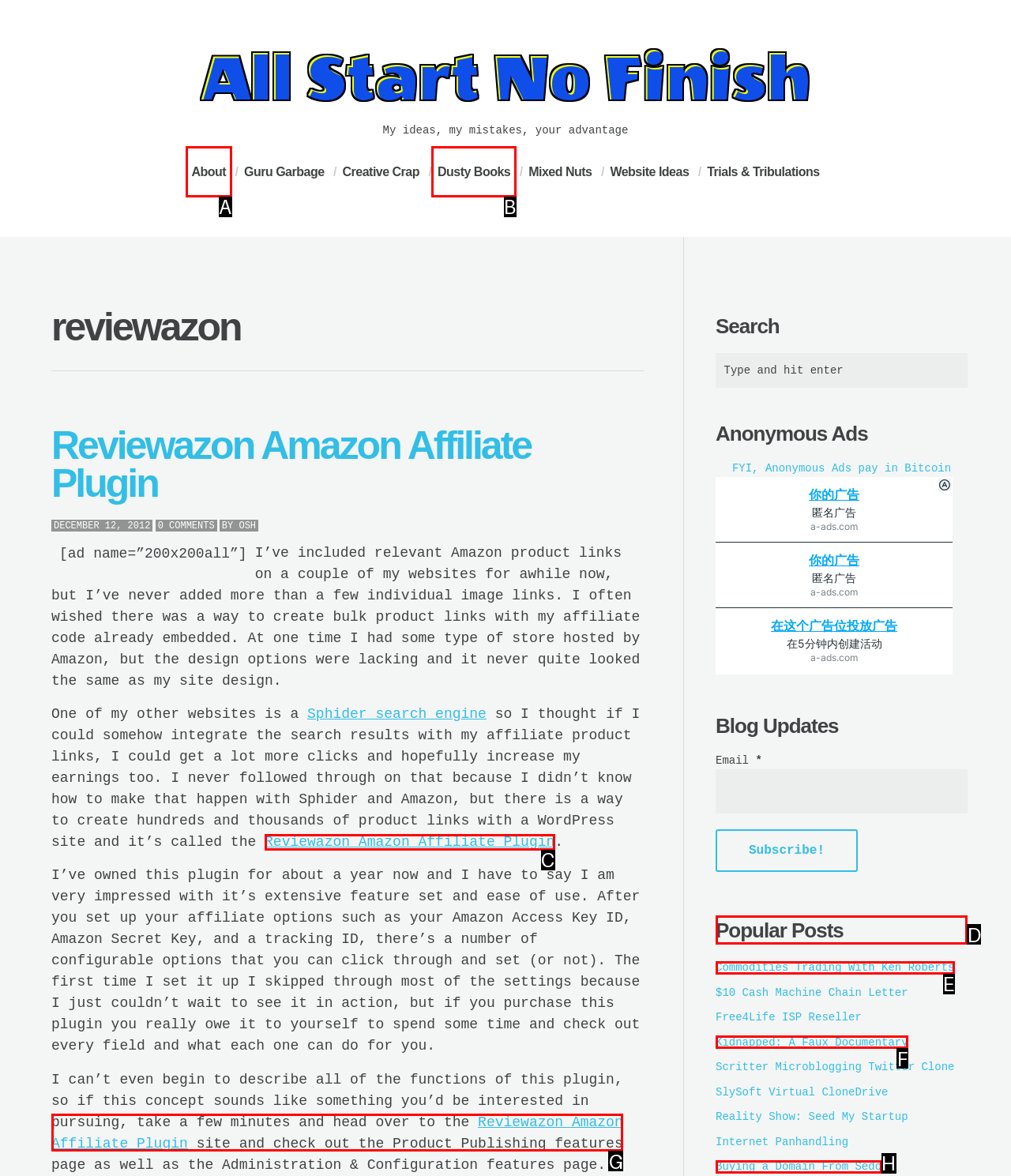Determine which HTML element to click to execute the following task: Check out the 'Popular Posts' Answer with the letter of the selected option.

D